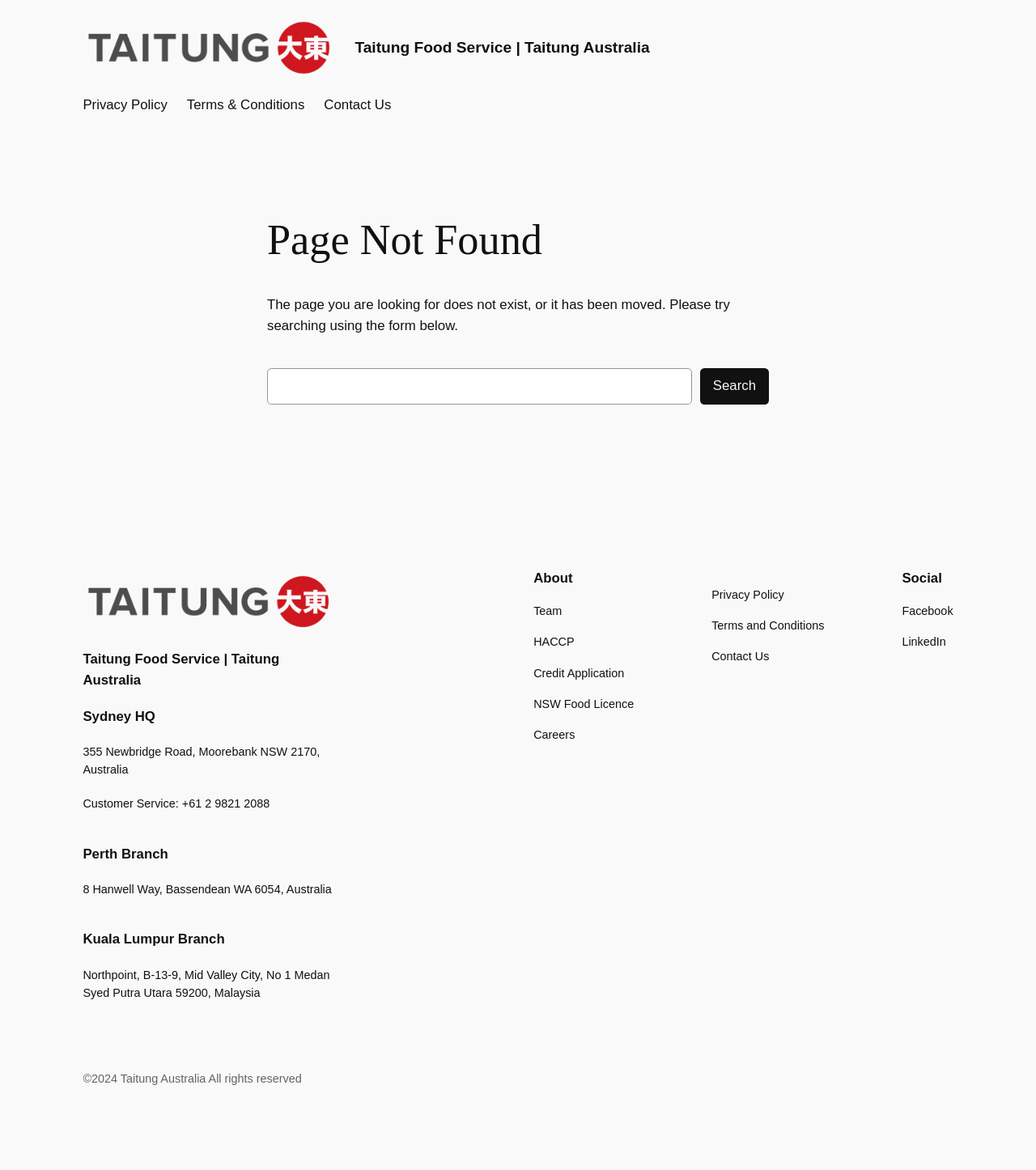Give a one-word or one-phrase response to the question: 
What is the address of the Sydney HQ?

355 Newbridge Road, Moorebank NSW 2170, Australia